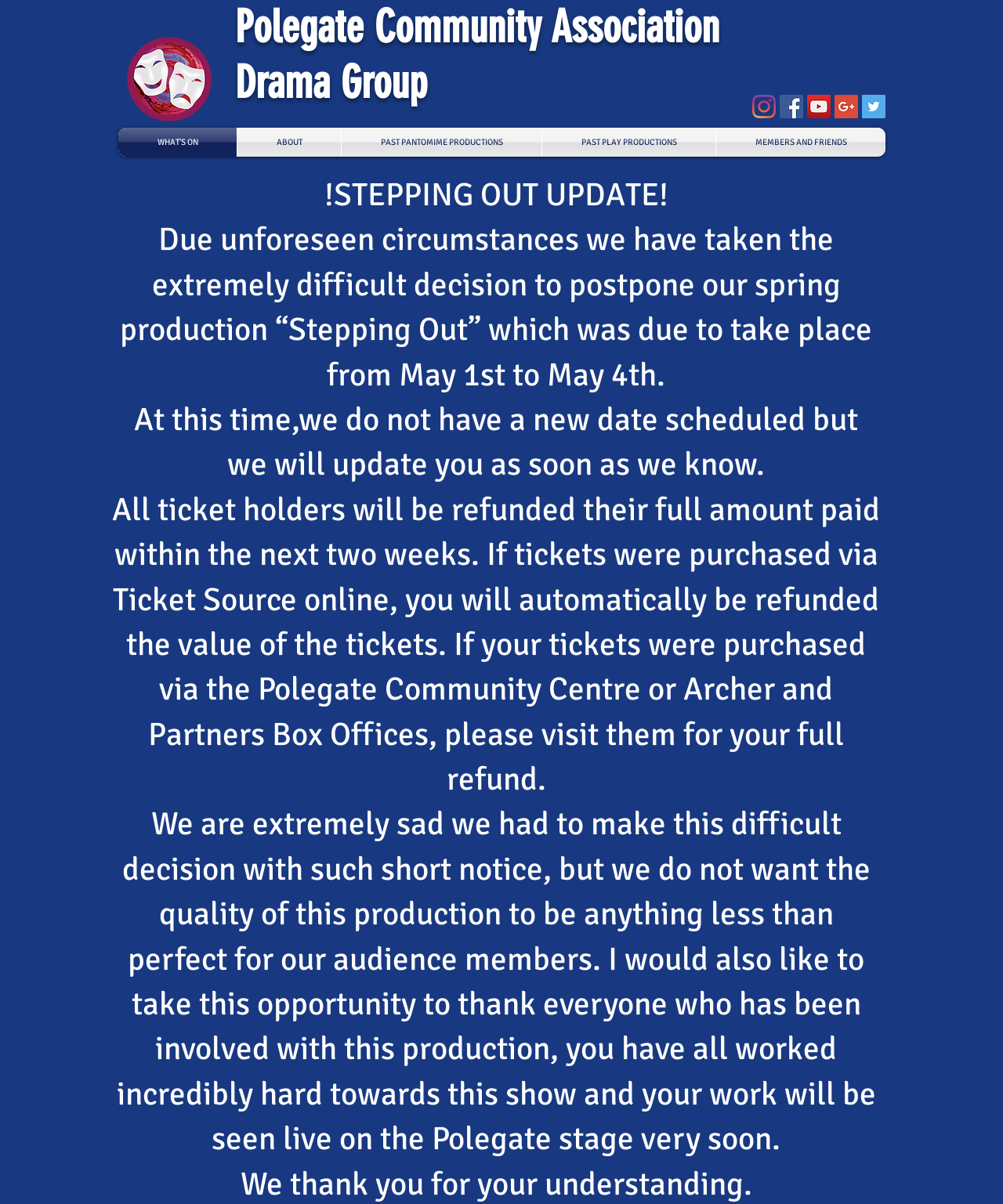Please provide a comprehensive answer to the question based on the screenshot: What social media platforms are listed?

I found the answer by examining the list of links and images in the social bar section, which contains icons and text for each of the listed social media platforms.